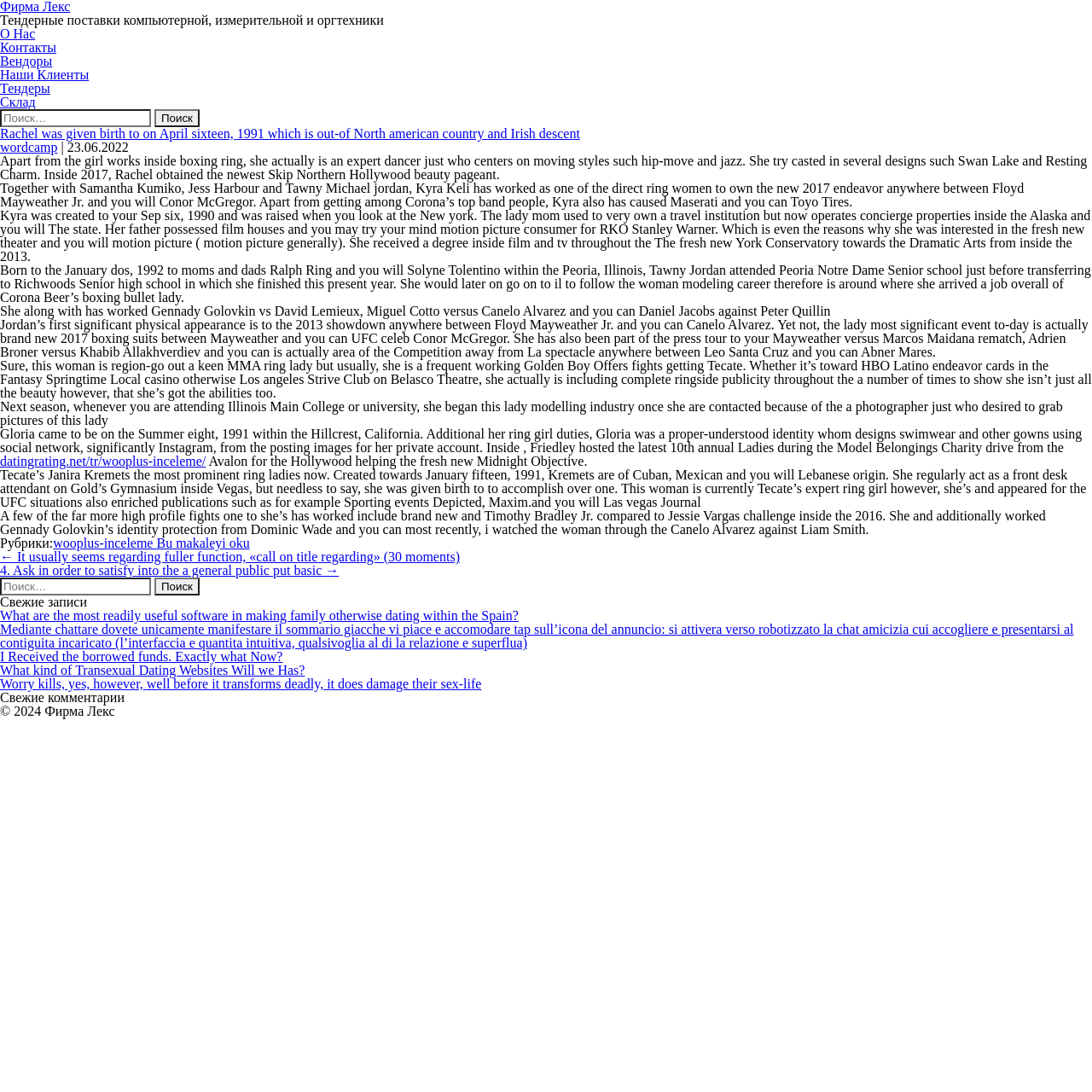What is Rachel's birthdate?
Answer the question in a detailed and comprehensive manner.

Based on the webpage content, Rachel's birthdate is mentioned in the first paragraph as April 16, 1991.